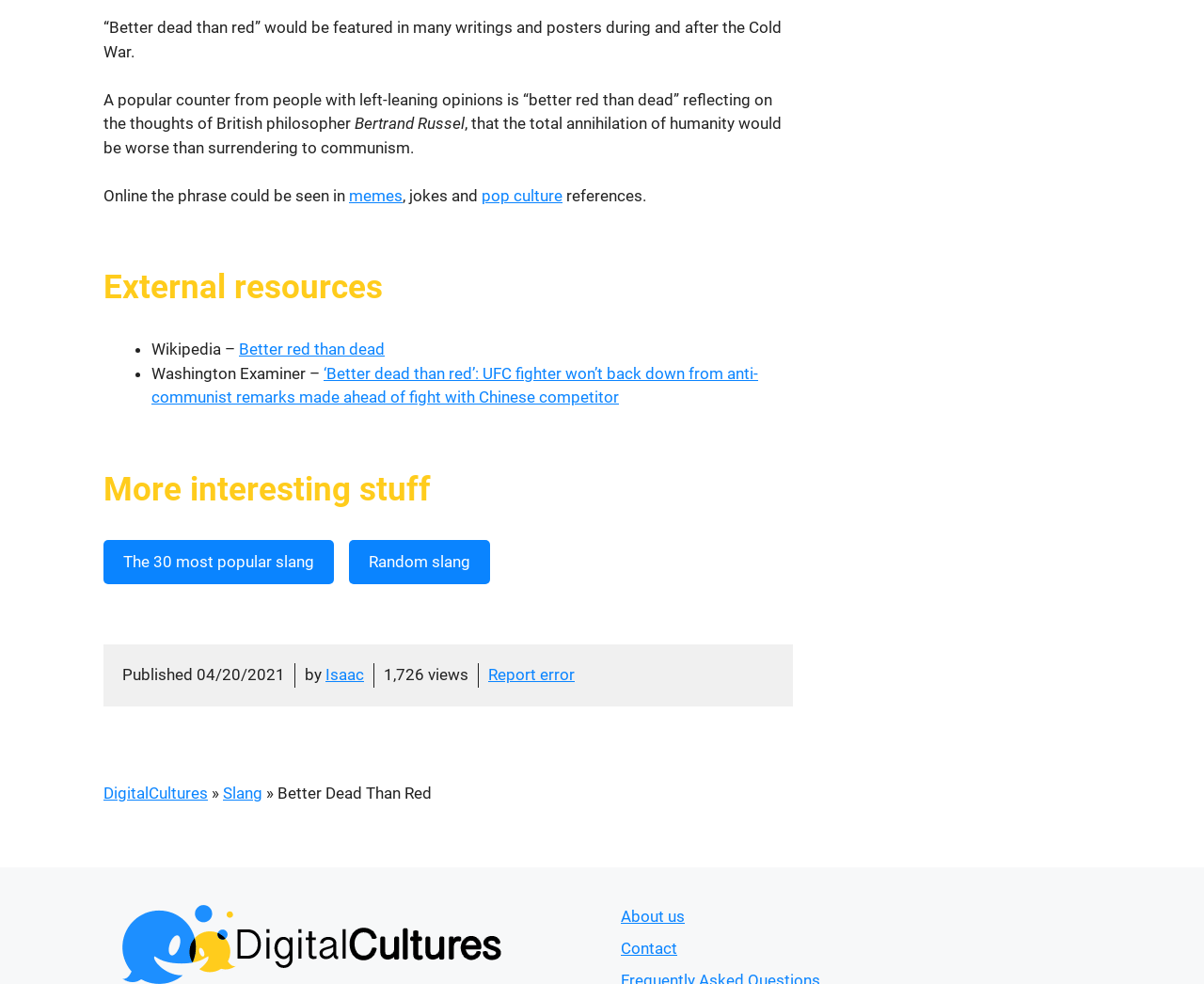What is the phrase that is featured in many writings and posters during and after the Cold War?
Please provide a detailed and comprehensive answer to the question.

The phrase 'Better dead than red' is mentioned in the first sentence of the webpage, which suggests that it is a popular phrase that was featured in many writings and posters during and after the Cold War.